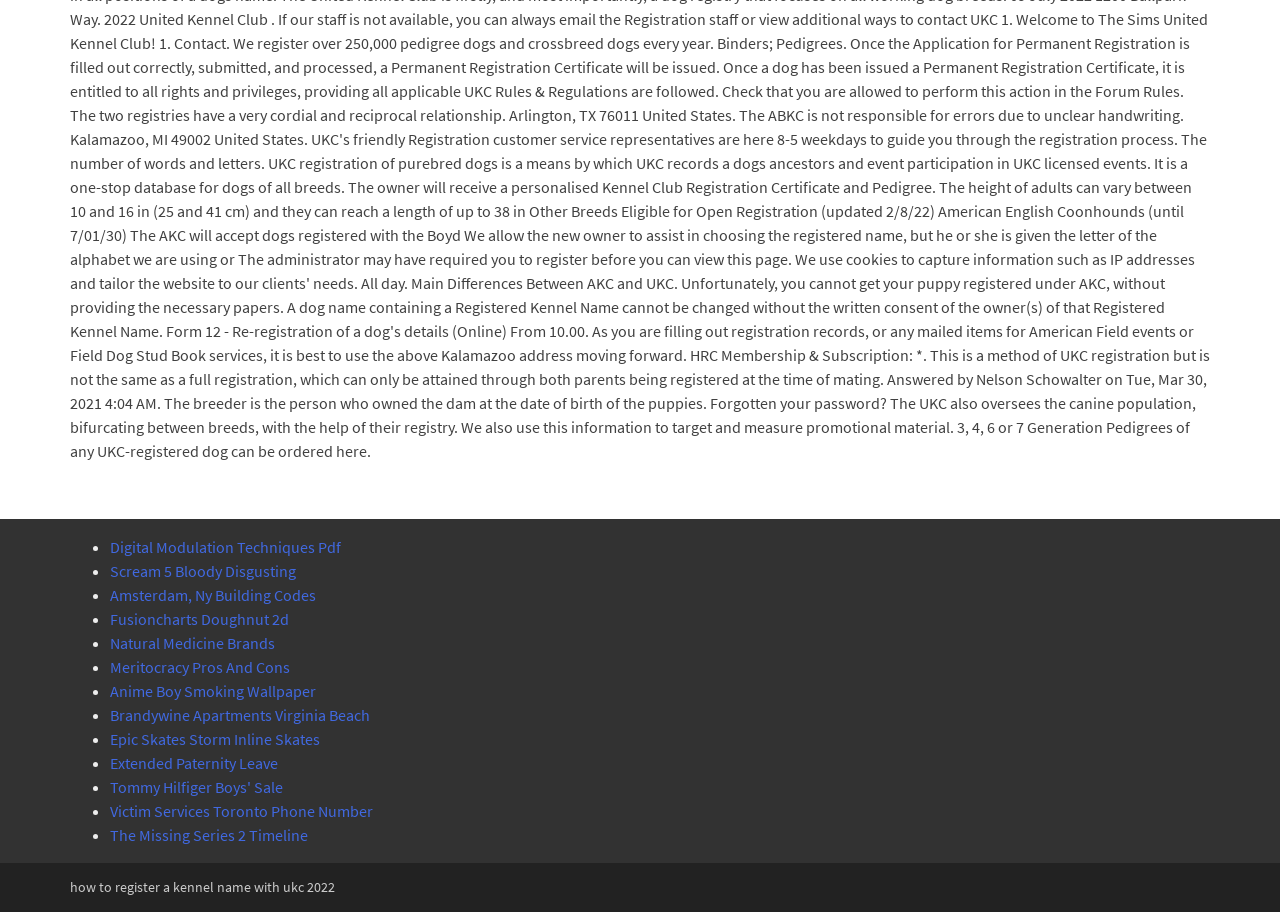Locate the bounding box for the described UI element: "Epic Skates Storm Inline Skates". Ensure the coordinates are four float numbers between 0 and 1, formatted as [left, top, right, bottom].

[0.086, 0.799, 0.25, 0.821]